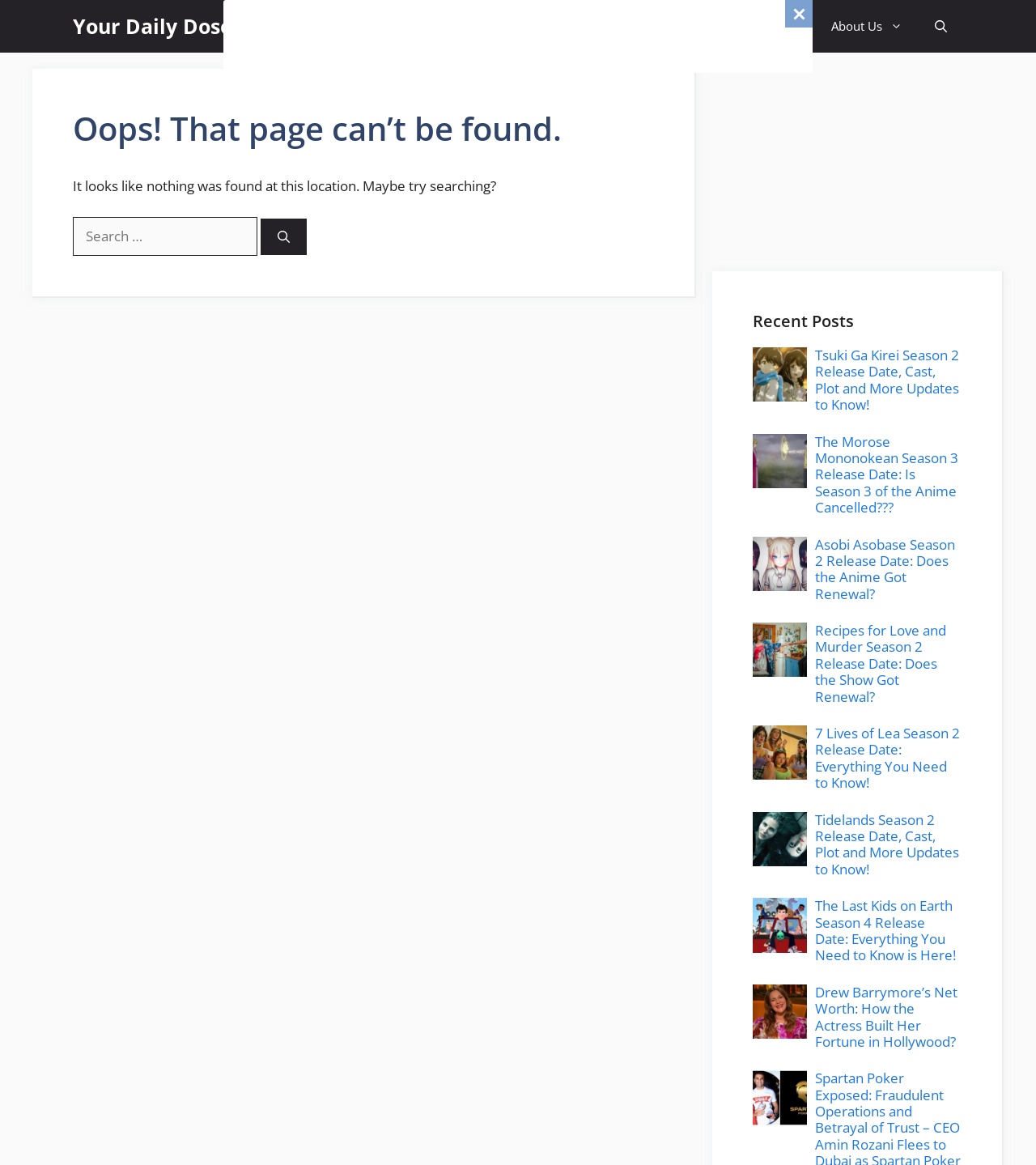Produce a meticulous description of the webpage.

This webpage is a "Page Not Found" error page from "Your Daily Dose Of Drama" website. At the top, there is a navigation bar with links to "Home", "Networth", "Celebrities", "Top Trending", and "About Us", as well as a search button. 

Below the navigation bar, there is a header that reads "Oops! That page can’t be found." followed by a paragraph of text explaining that nothing was found at the current location and suggesting to try searching. 

There is a search box with a "Search" button next to it. 

On the right side of the page, there is a section titled "Recent Posts" with a list of 7 articles, each consisting of an image and a heading with a link to the article. The articles are about the release dates of various TV shows and anime, as well as an article about Drew Barrymore's net worth. The images are thumbnails, and the headings provide a brief summary of each article.